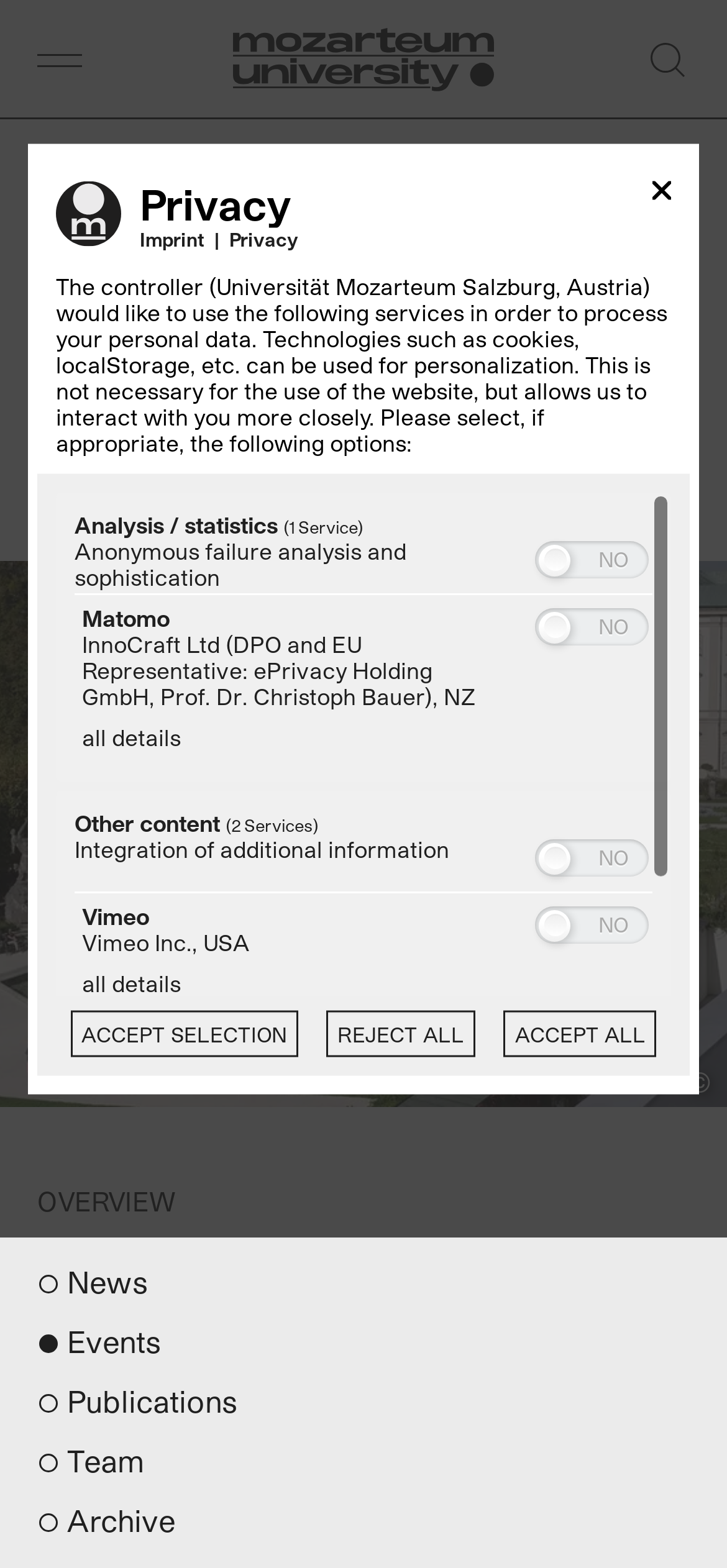What is the purpose of the 'Show menu' button?
Look at the screenshot and respond with one word or a short phrase.

To show the menu